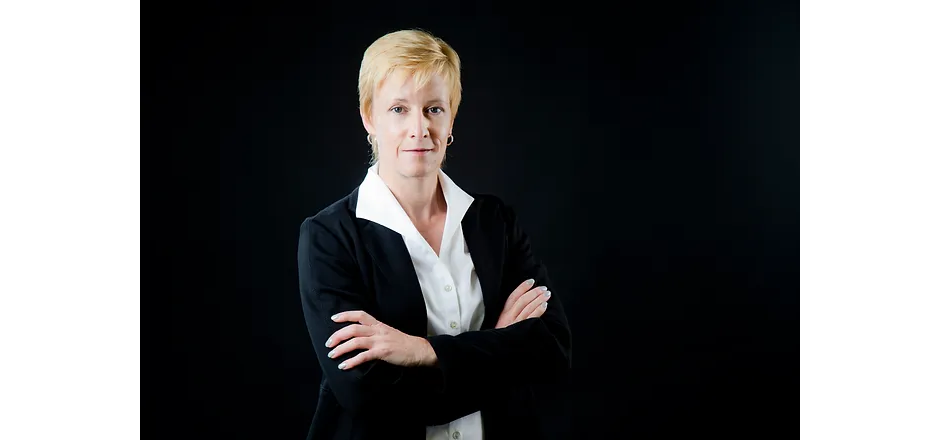What is the woman's attire?
Provide an in-depth and detailed answer to the question.

The caption describes the woman's outfit as 'a black blazer over a crisp white shirt', which provides the exact information about her attire.